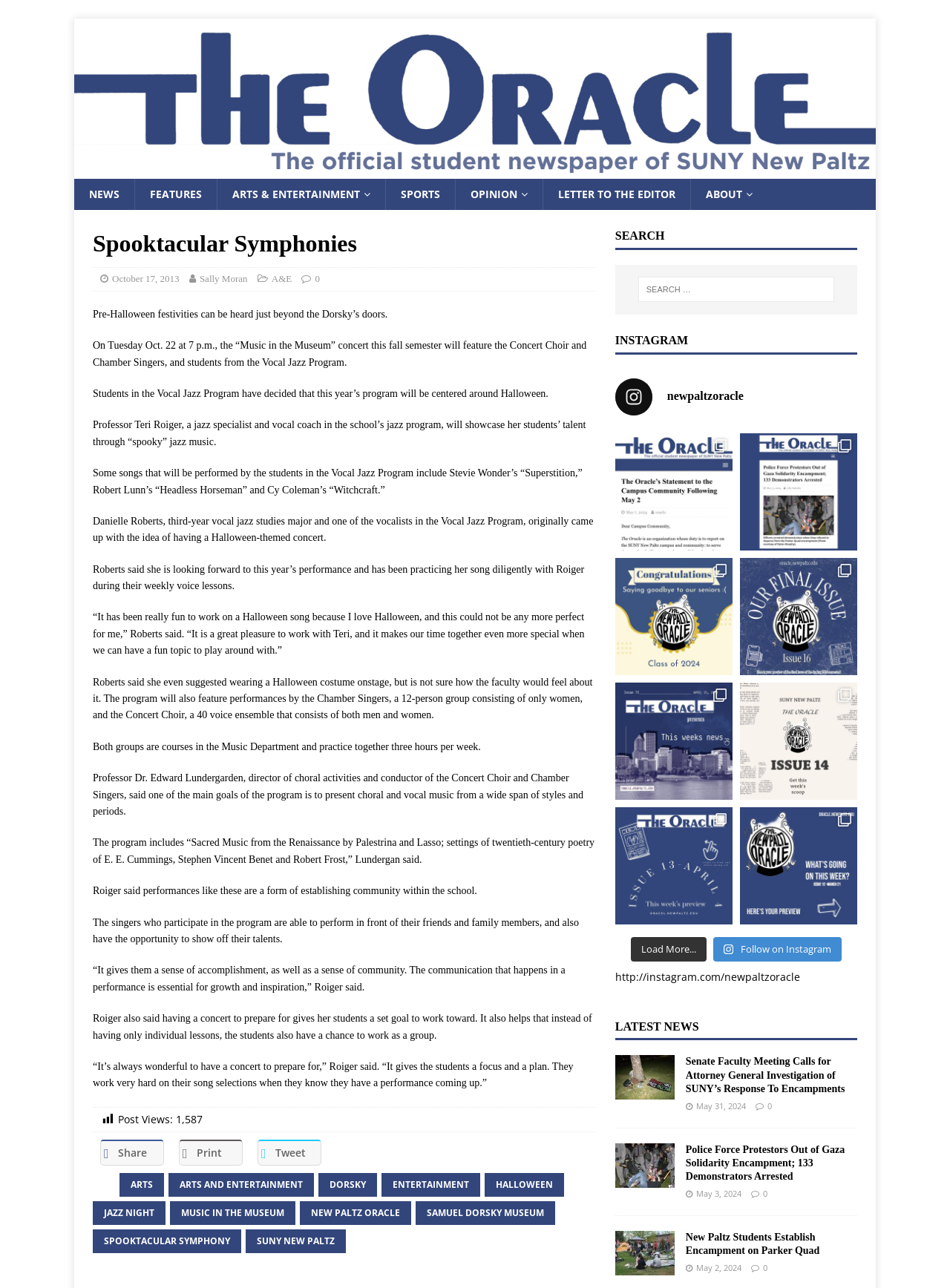Give the bounding box coordinates for the element described as: "Issue 14 out now!".

[0.779, 0.53, 0.902, 0.621]